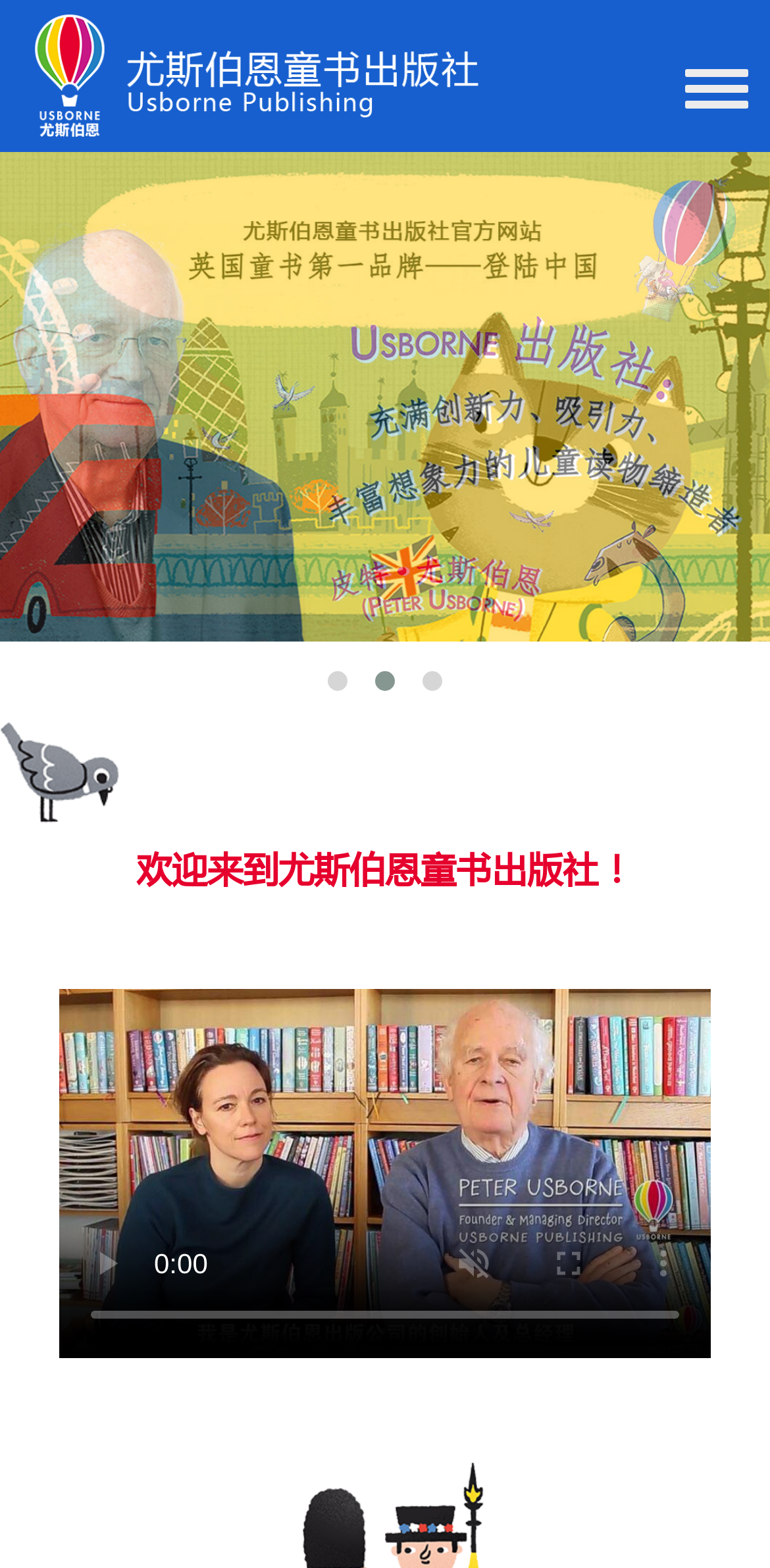Given the description "Aisling McNiffe", provide the bounding box coordinates of the corresponding UI element.

None